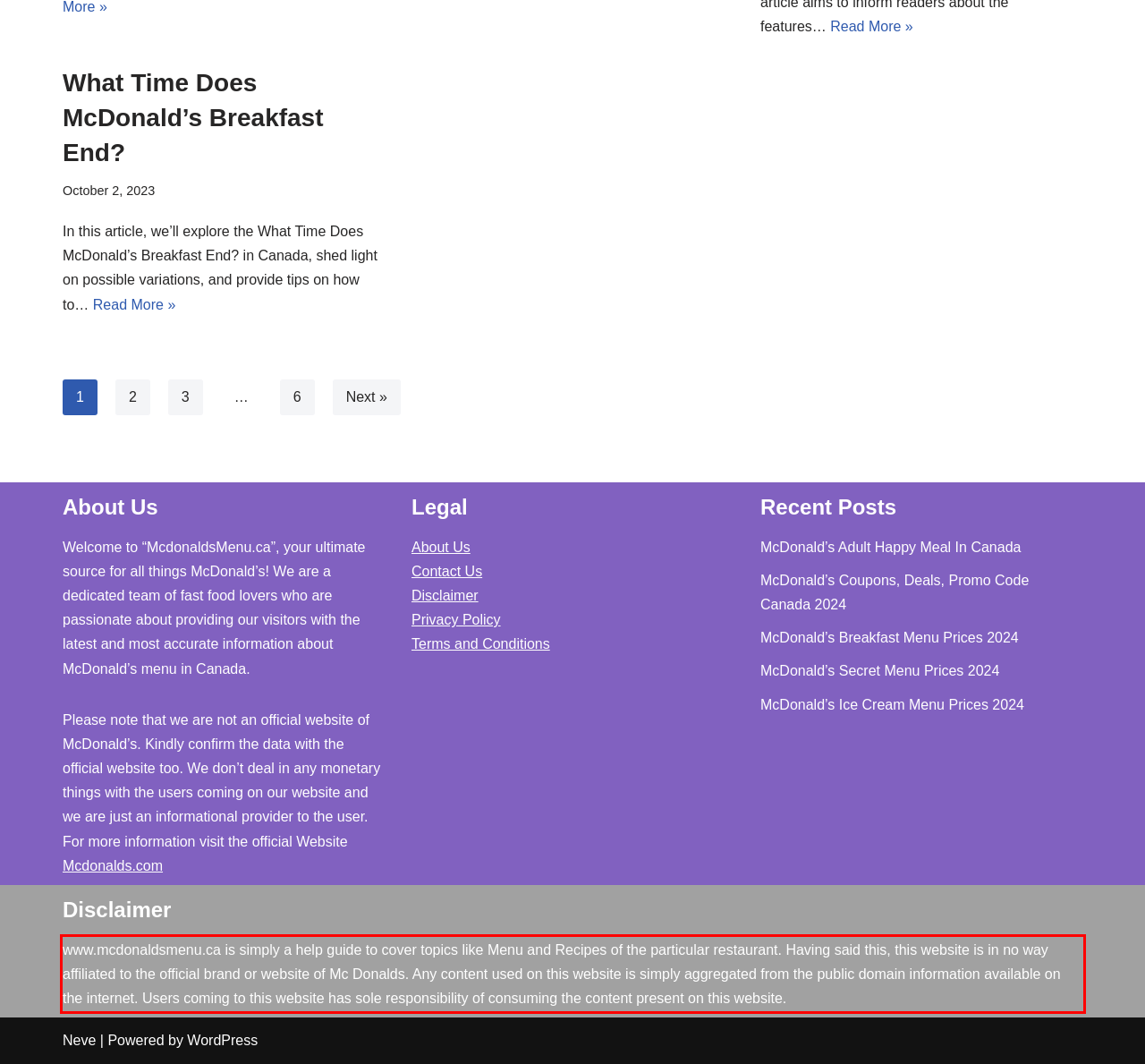Examine the screenshot of the webpage, locate the red bounding box, and generate the text contained within it.

www.mcdonaldsmenu.ca is simply a help guide to cover topics like Menu and Recipes of the particular restaurant. Having said this, this website is in no way affiliated to the official brand or website of Mc Donalds. Any content used on this website is simply aggregated from the public domain information available on the internet. Users coming to this website has sole responsibility of consuming the content present on this website.